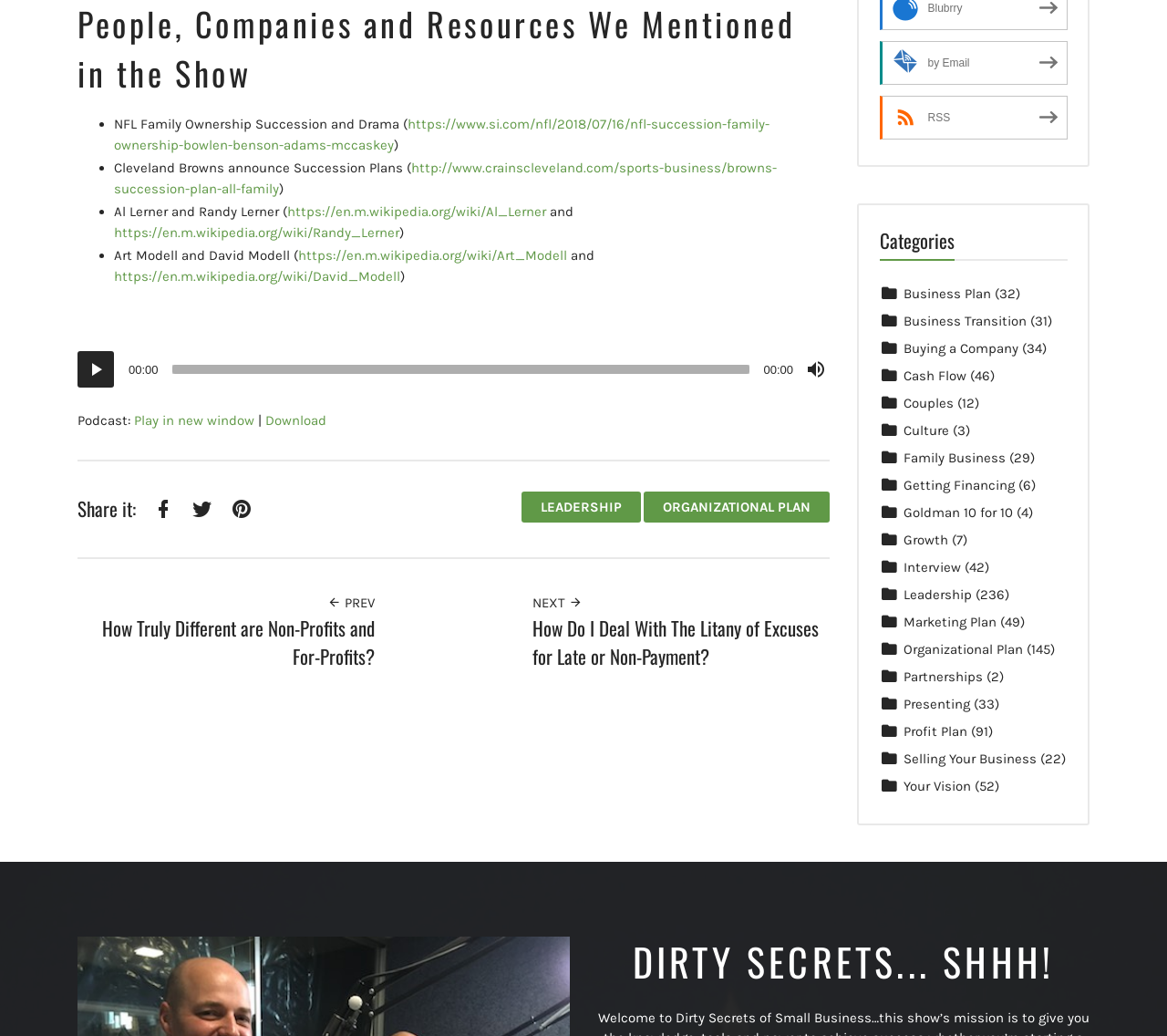Could you locate the bounding box coordinates for the section that should be clicked to accomplish this task: "Share on Facebook".

[0.127, 0.471, 0.15, 0.511]